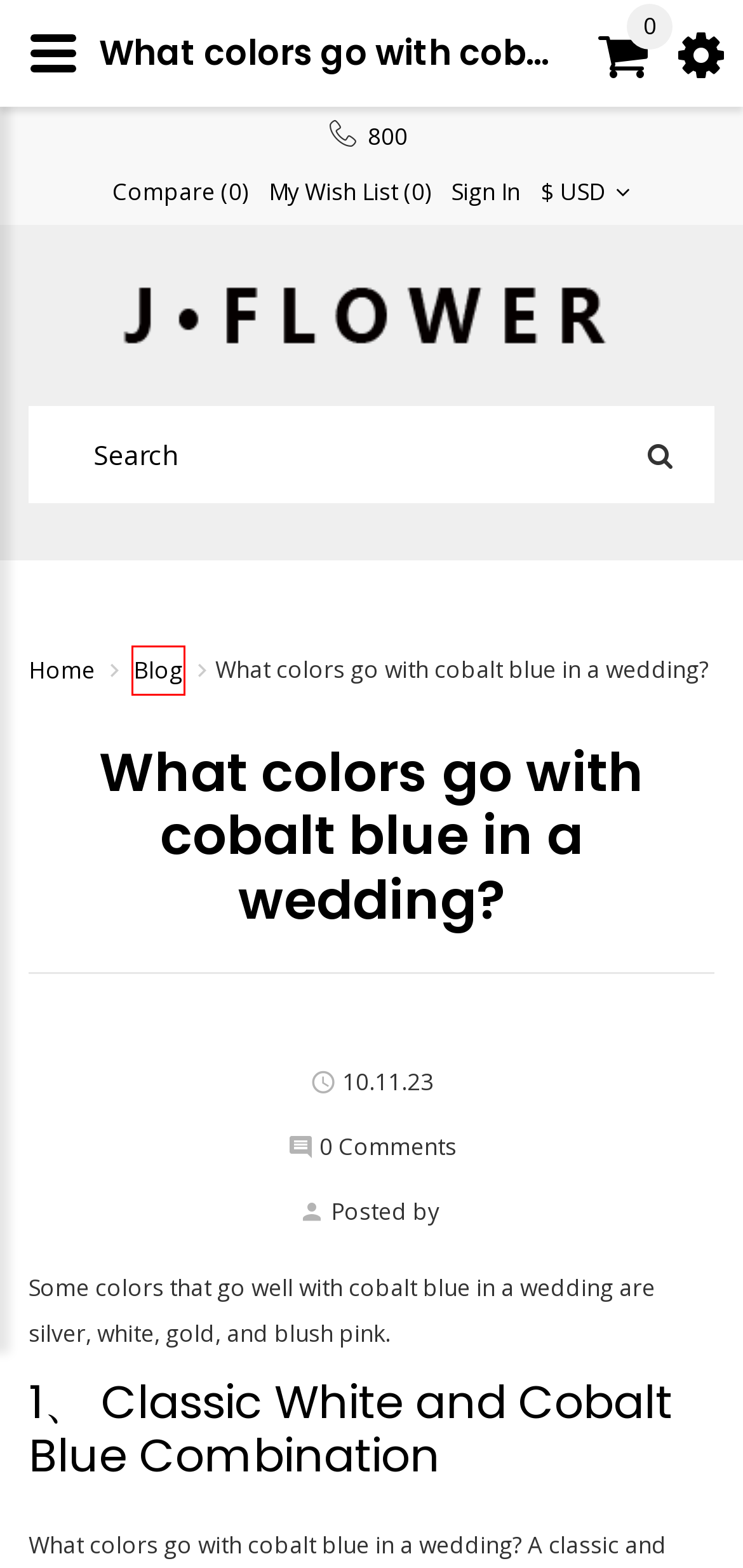Observe the webpage screenshot and focus on the red bounding box surrounding a UI element. Choose the most appropriate webpage description that corresponds to the new webpage after clicking the element in the bounding box. Here are the candidates:
A. Blog
B. 12 Decorative Wedding Flowers
C. Blue And Gold Wedding Decorations
D. Account Login
E. Contact Us
F. Artificial Flower Decoration Mall  - Jewishbyte
G. Product Comparison
H. What are the colors for a sunset wedding?

A